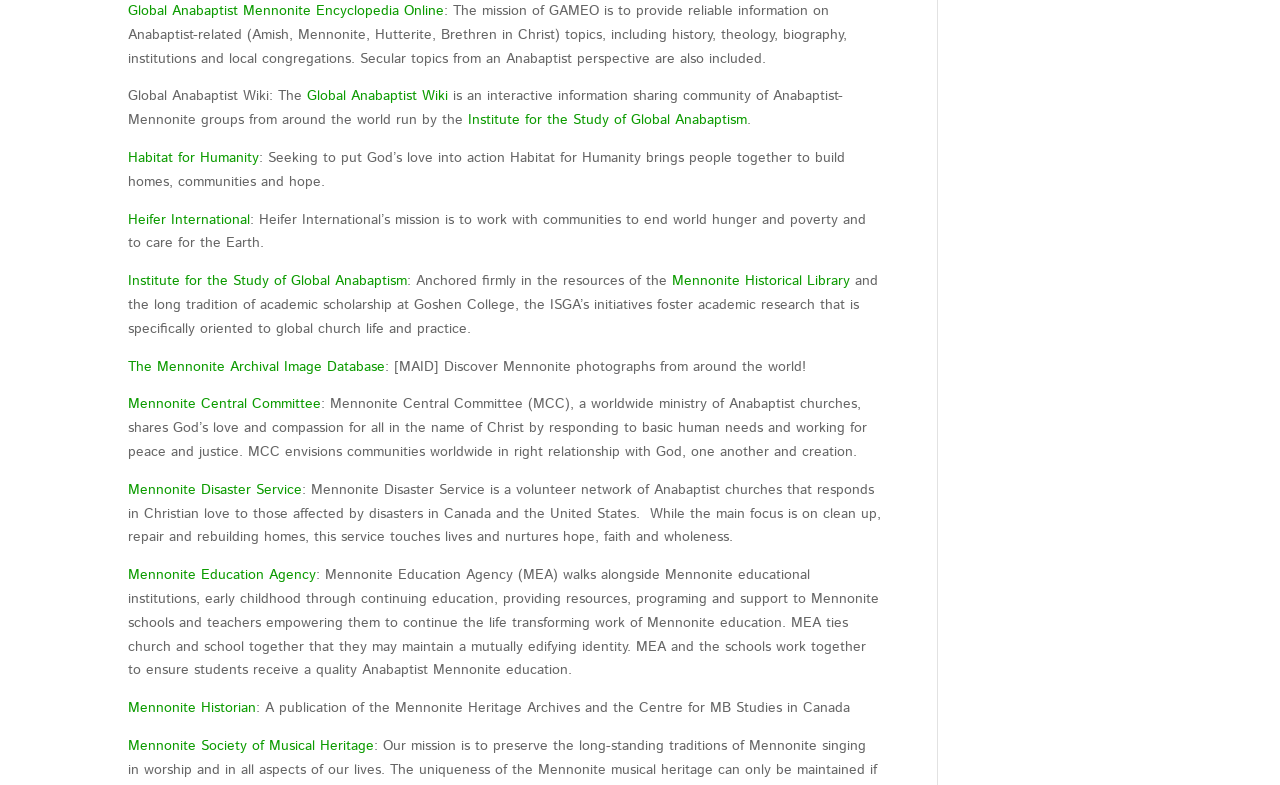What is the mission of GAMEO?
Answer the question with a single word or phrase by looking at the picture.

Provide reliable Anabaptist-related information